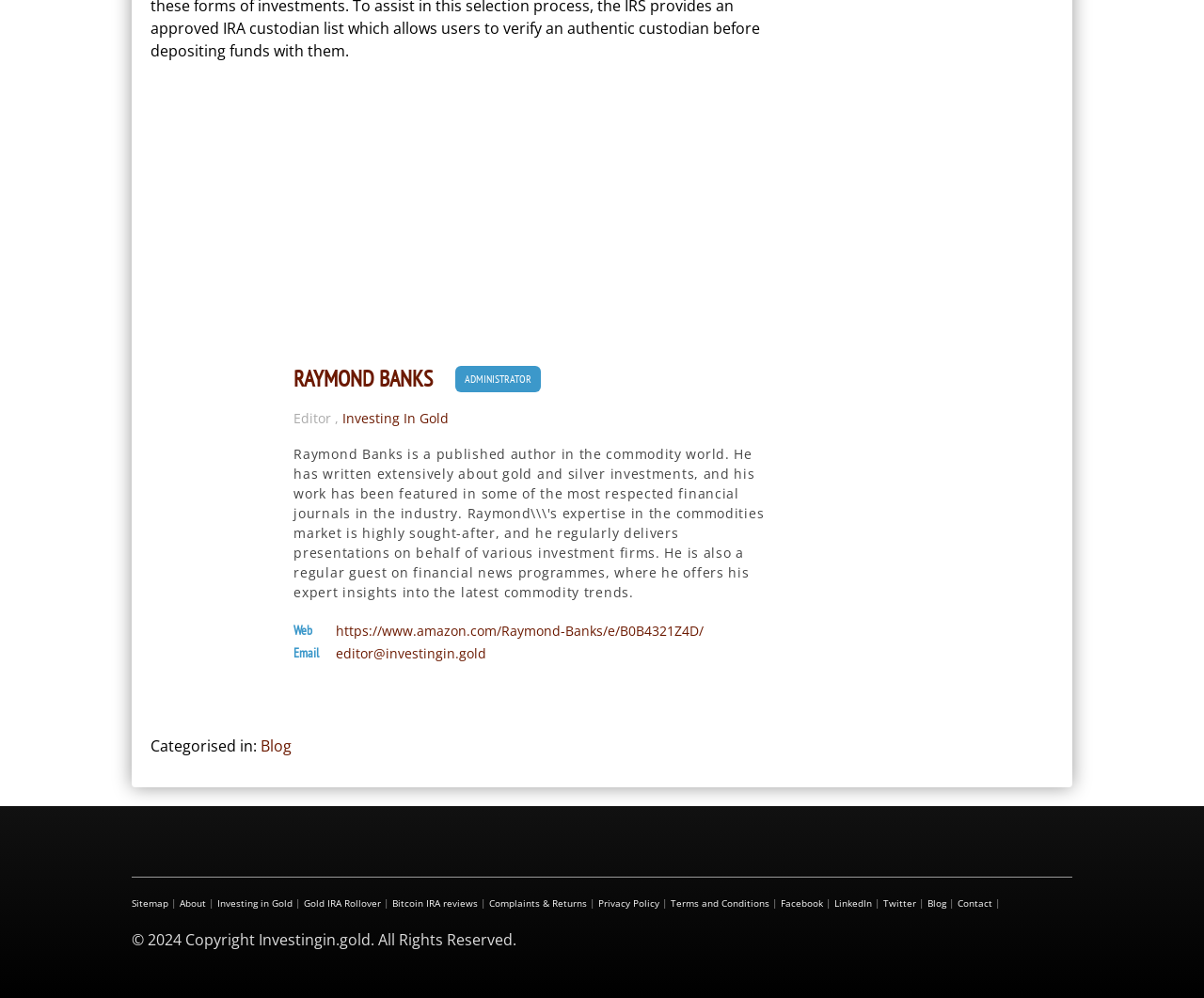Who is the administrator of this website?
Please provide a single word or phrase answer based on the image.

Raymond Banks